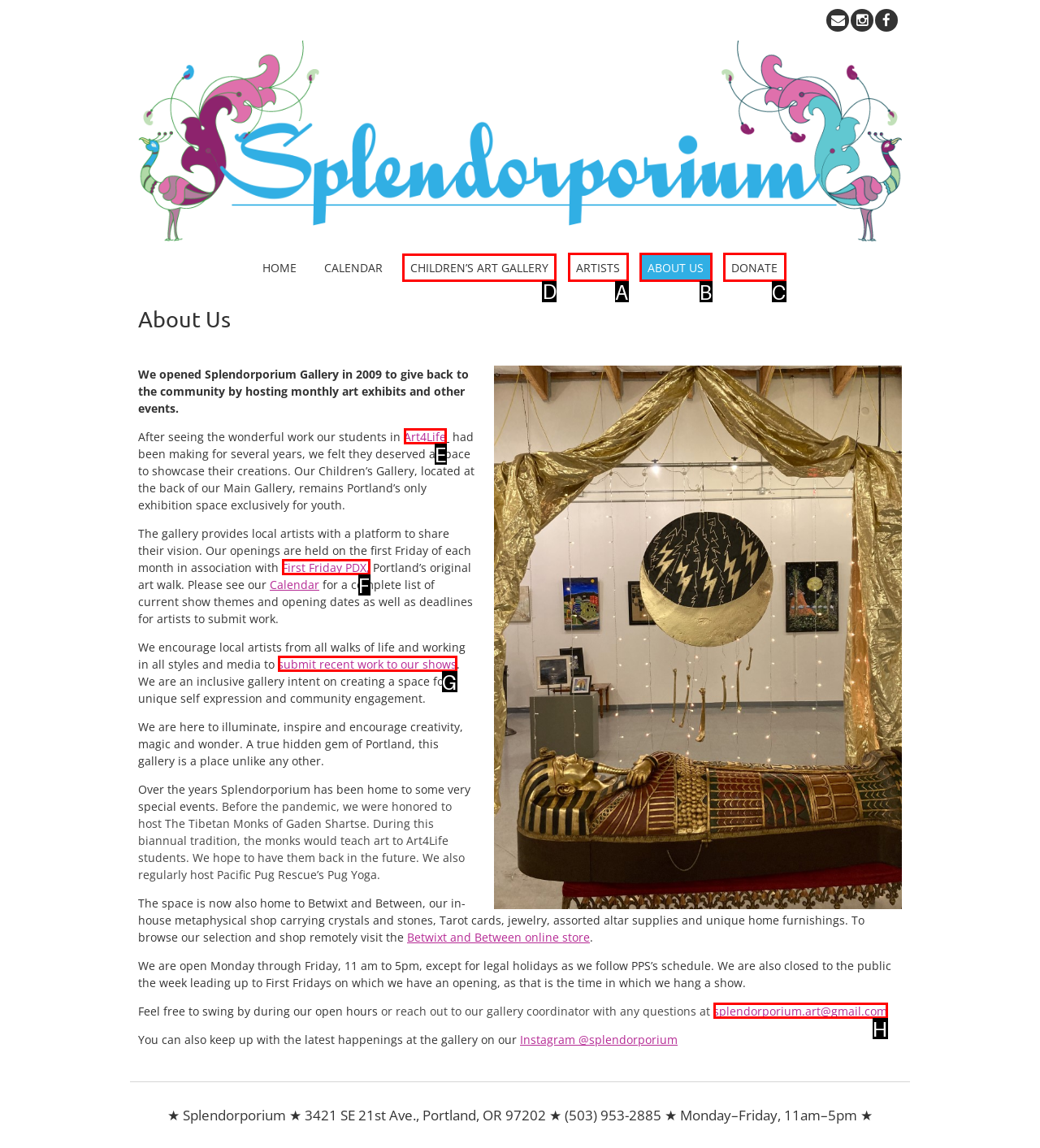Among the marked elements in the screenshot, which letter corresponds to the UI element needed for the task: View the Children’s Art Gallery page?

D